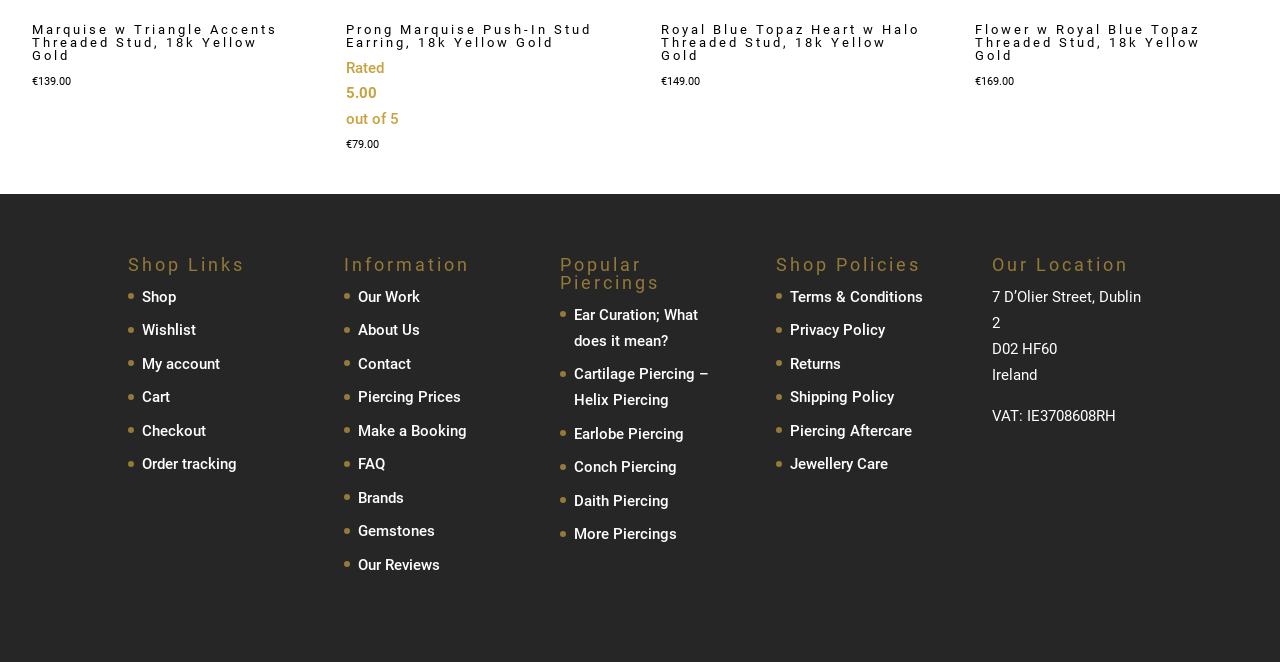Could you determine the bounding box coordinates of the clickable element to complete the instruction: "Go to Shop page"? Provide the coordinates as four float numbers between 0 and 1, i.e., [left, top, right, bottom].

[0.111, 0.435, 0.138, 0.462]